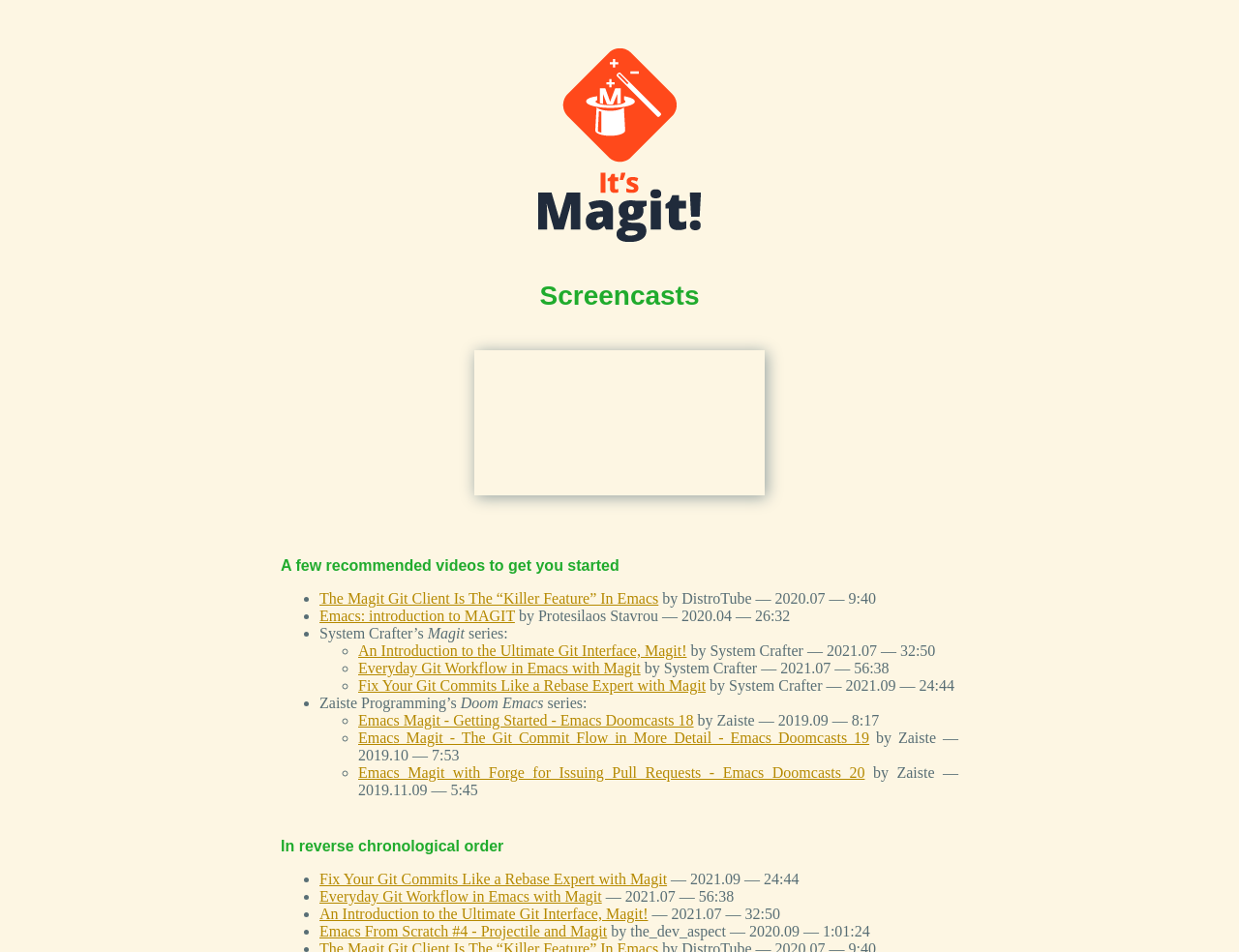Specify the bounding box coordinates of the area that needs to be clicked to achieve the following instruction: "read Emacs: introduction to MAGIT".

[0.258, 0.638, 0.416, 0.655]